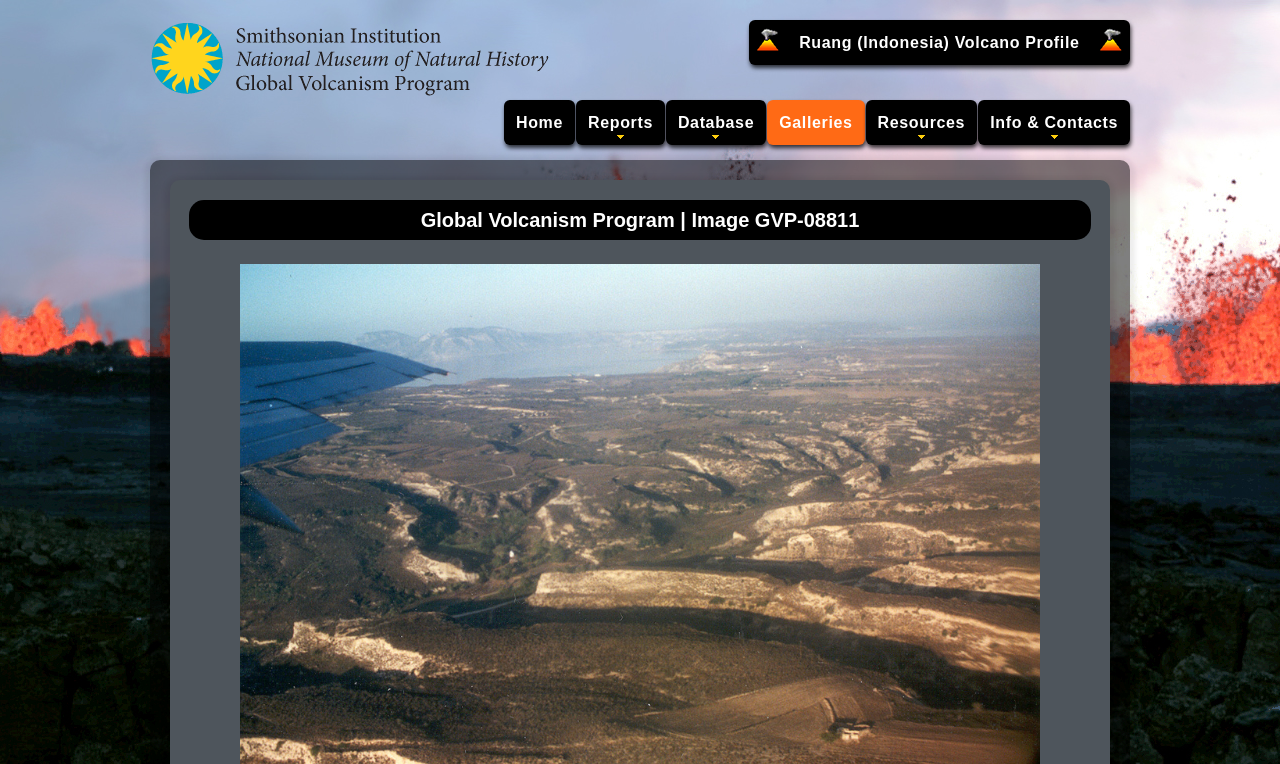What is the purpose of the logo link?
Using the visual information, answer the question in a single word or phrase.

To go to homepage